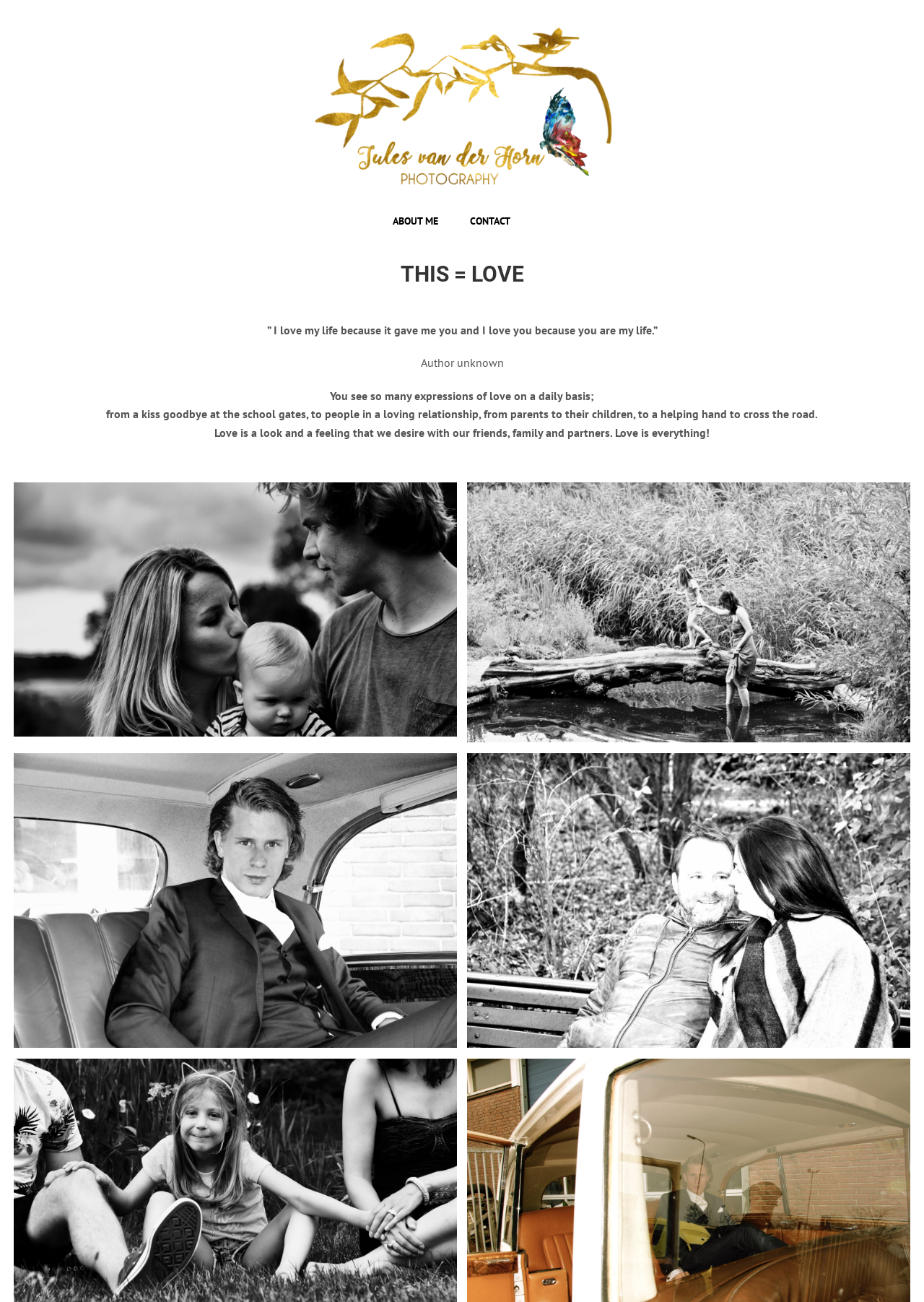What is the quote about in the webpage?
Based on the screenshot, give a detailed explanation to answer the question.

The quote on the webpage is about love, it says 'I love my life because it gave me you and I love you because you are my life.' This quote is emphasizing the importance of love in our lives.